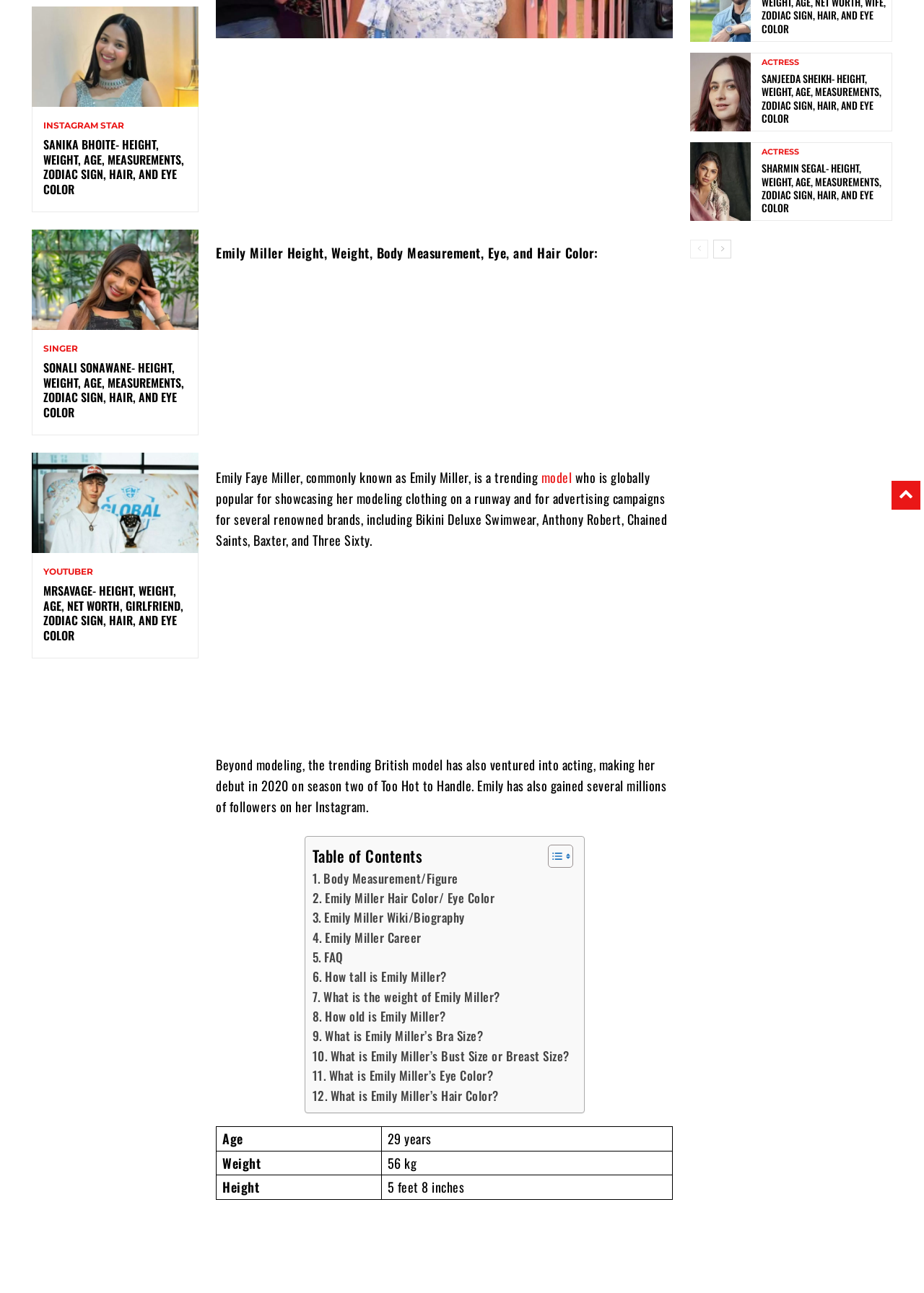Using the element description: "Emily Miller Career", determine the bounding box coordinates for the specified UI element. The coordinates should be four float numbers between 0 and 1, [left, top, right, bottom].

[0.338, 0.717, 0.456, 0.733]